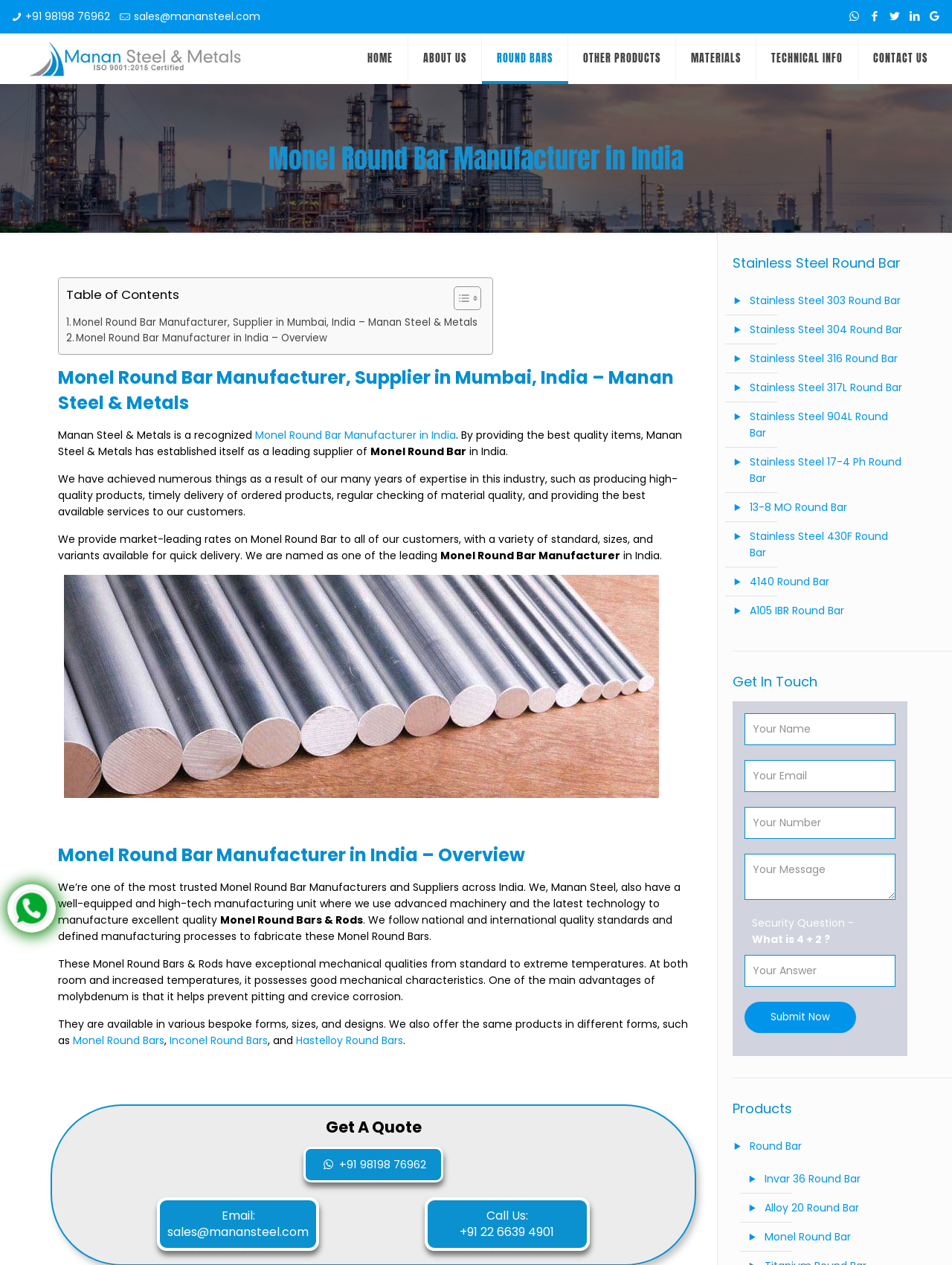Identify the bounding box coordinates of the region that needs to be clicked to carry out this instruction: "Call the phone number". Provide these coordinates as four float numbers ranging from 0 to 1, i.e., [left, top, right, bottom].

[0.319, 0.906, 0.466, 0.934]